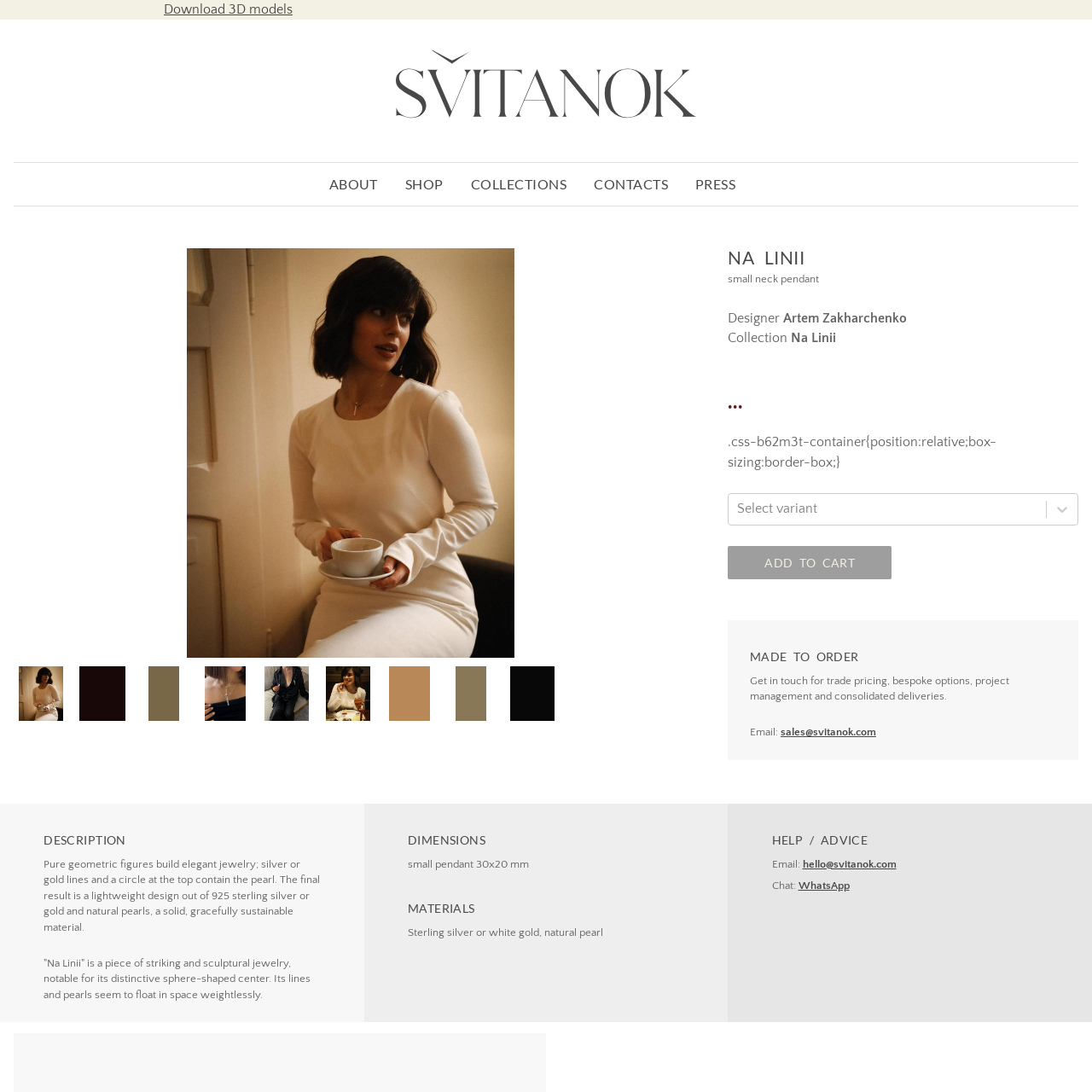Construct a detailed caption for the image enclosed in the red box.

The image features a minimalist illustration representing a small neck pendant designed by Artem Zakharchenko, part of the 'Na Linii' collection. This elegant piece of jewelry showcases pure geometric forms, highlighting the craftsmanship involved in its creation. The design typically includes sleek silver or gold lines that cradle a central pearl, effectively combining modern aesthetics with timeless elegance. The pendant's dimensions are specified as 30x20 mm, making it a delicate accessory that enhances any attire without overwhelming it. The depiction emphasizes its lightness and the exquisite materials used, which include sterling silver or white gold complemented by a natural pearl, reflecting a graceful, sustainable approach to jewelry design.